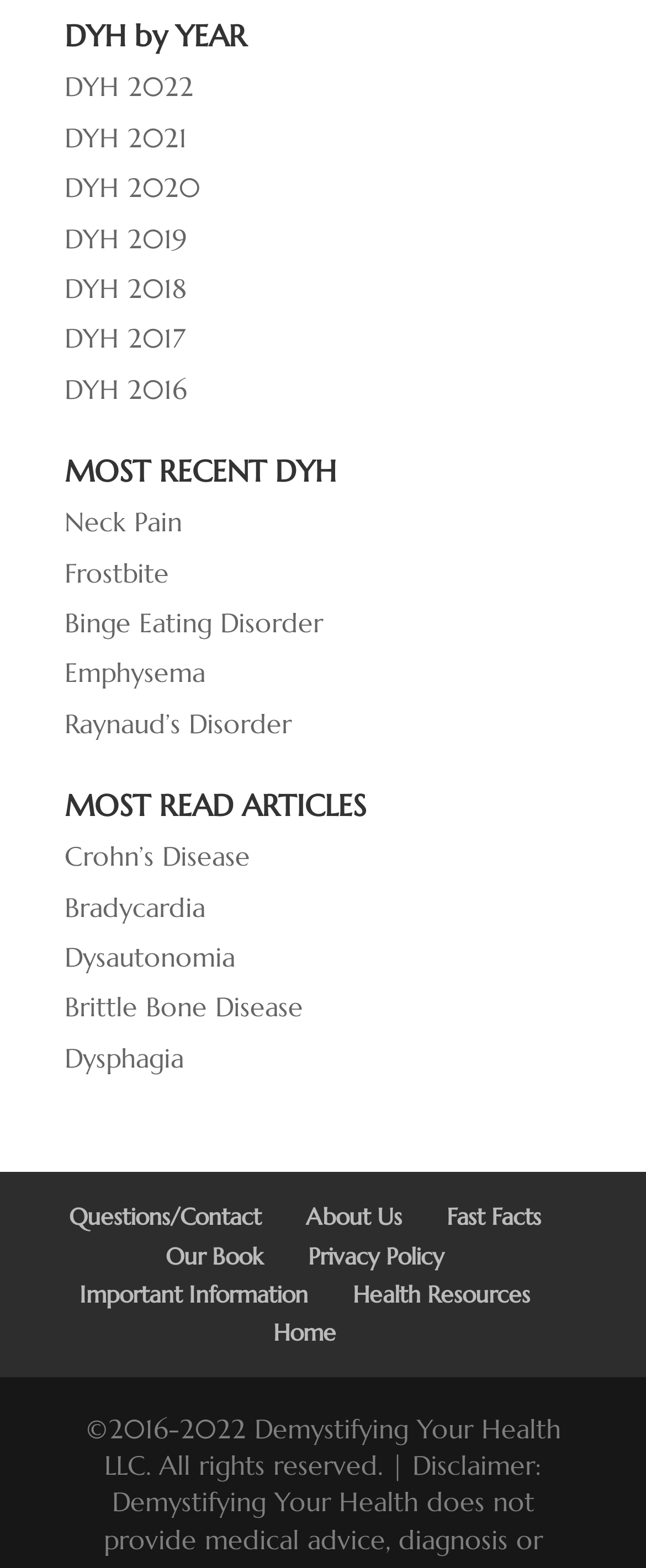How many years of DYH are listed? Based on the screenshot, please respond with a single word or phrase.

7